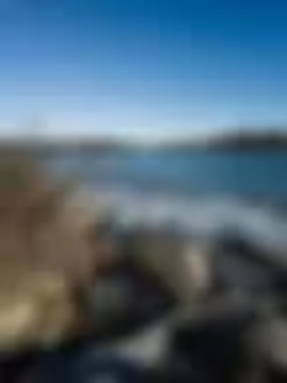What is the temperature of the water?
By examining the image, provide a one-word or phrase answer.

Chilly